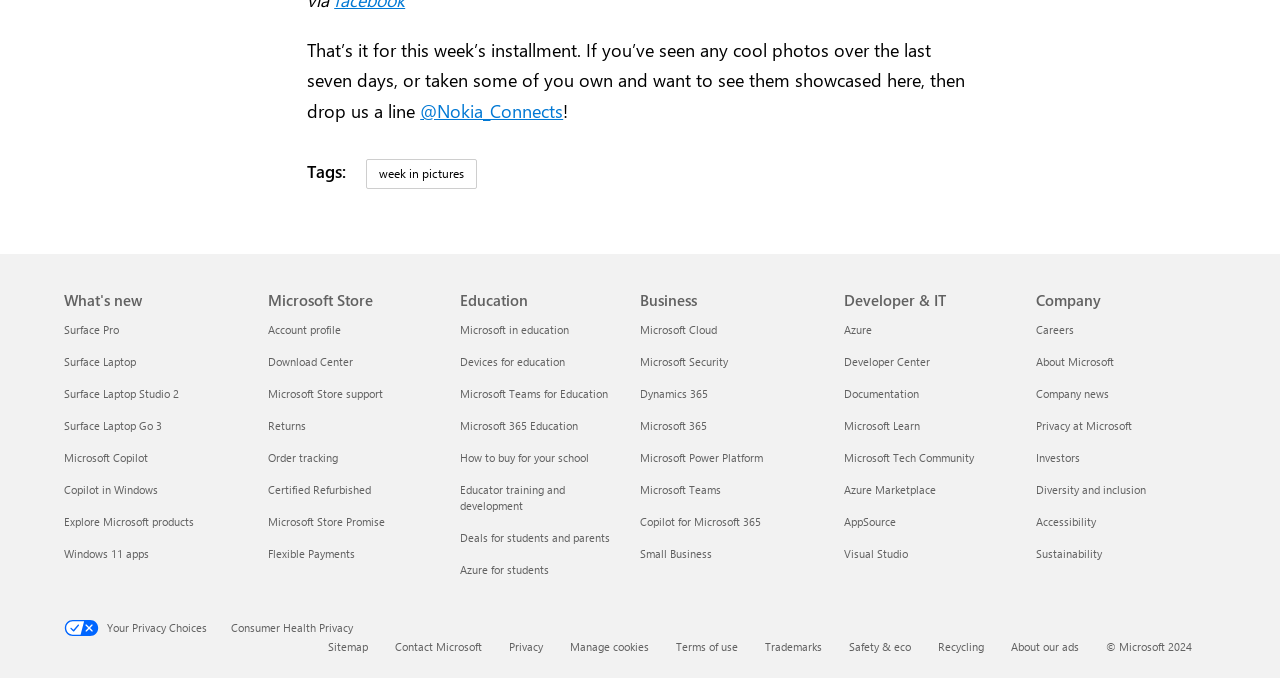For the following element description, predict the bounding box coordinates in the format (top-left x, top-left y, bottom-right x, bottom-right y). All values should be floating point numbers between 0 and 1. Description: Flexible Payments

[0.209, 0.805, 0.277, 0.827]